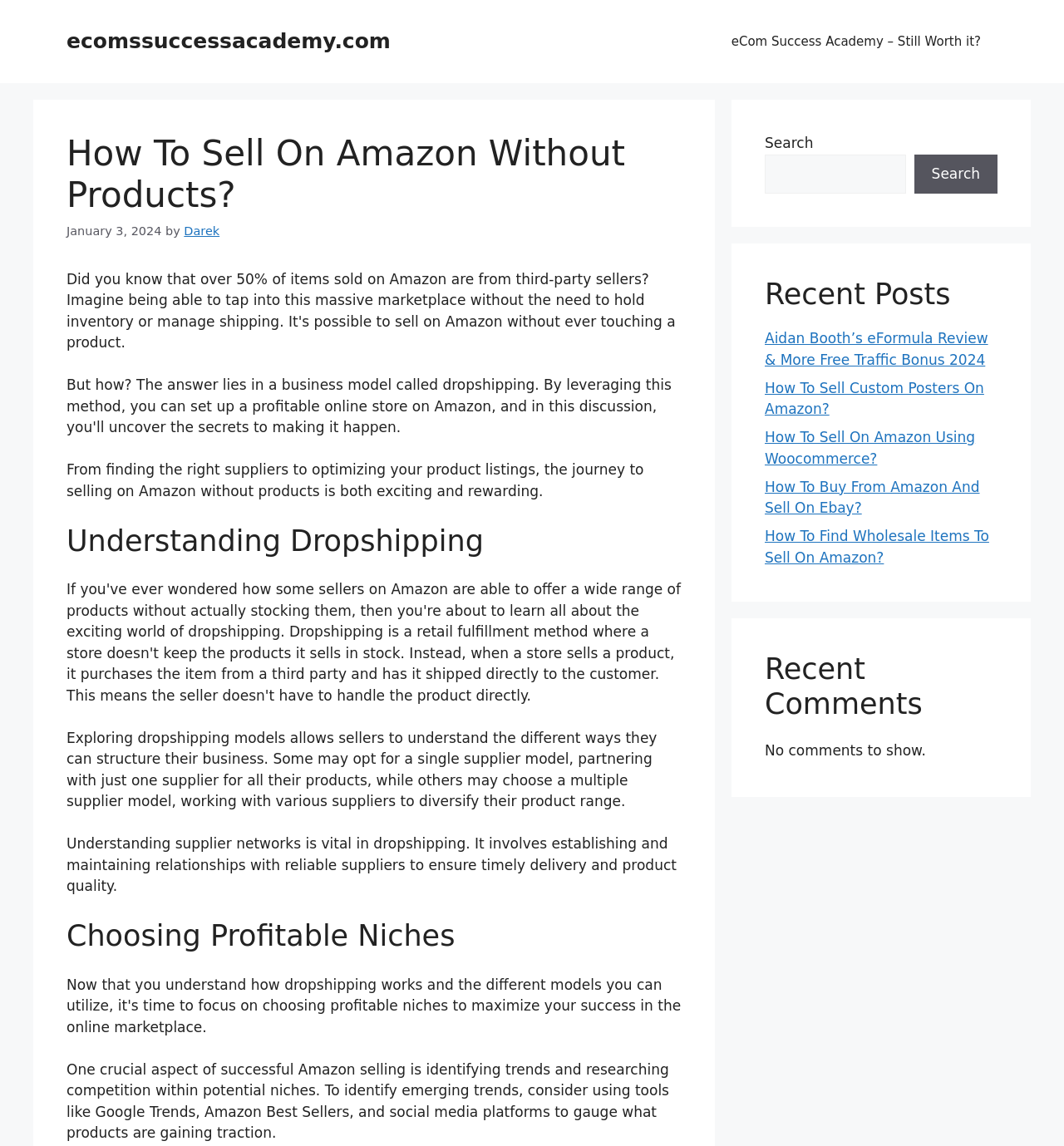Utilize the information from the image to answer the question in detail:
What is the website's domain name?

I found the website's domain name by looking at the link element with the text 'ecomssuccessacademy.com' which is a child of the banner element with the text 'Site'.